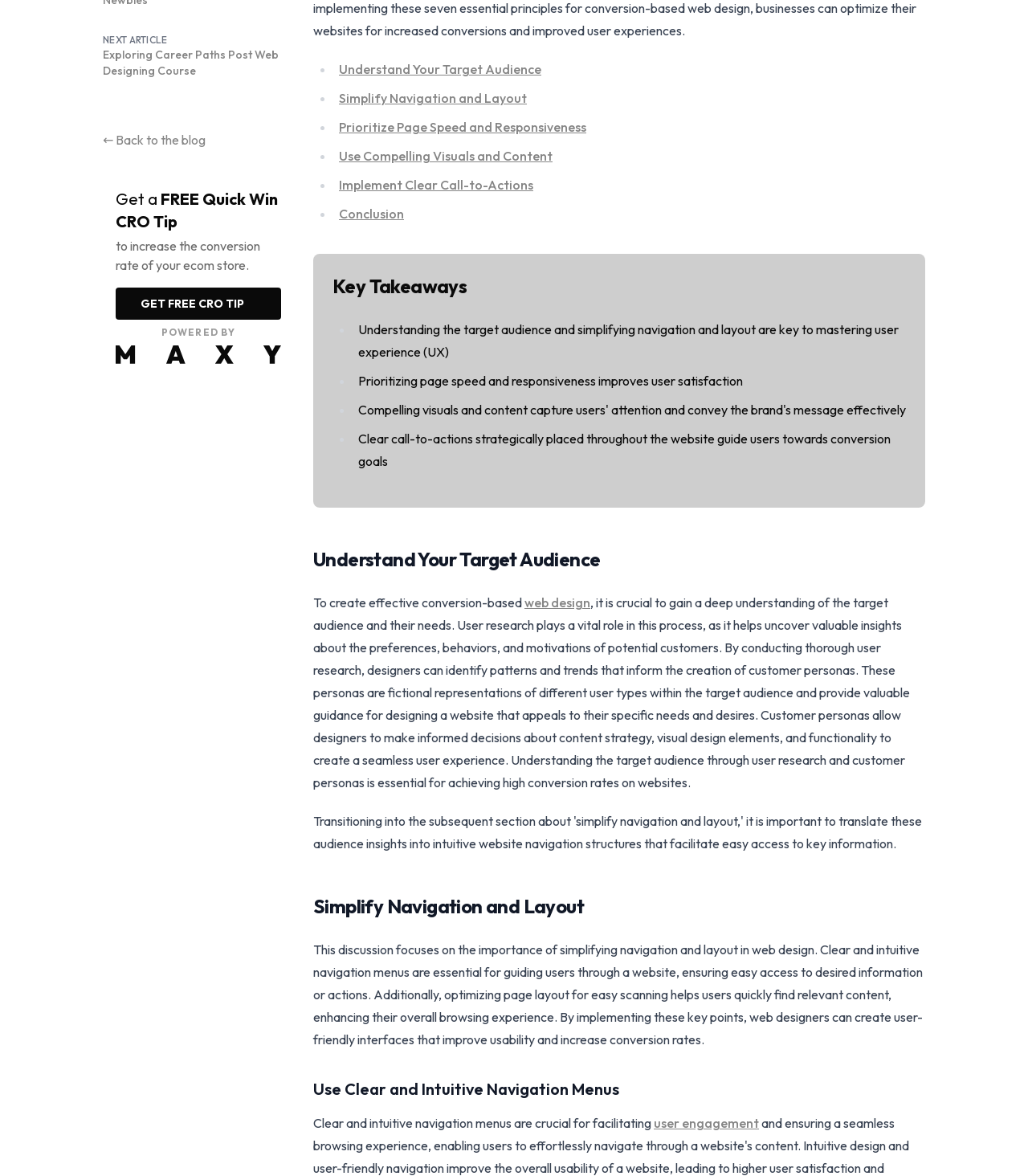Locate the bounding box coordinates of the UI element described by: "user engagement". Provide the coordinates as four float numbers between 0 and 1, formatted as [left, top, right, bottom].

[0.636, 0.948, 0.738, 0.962]